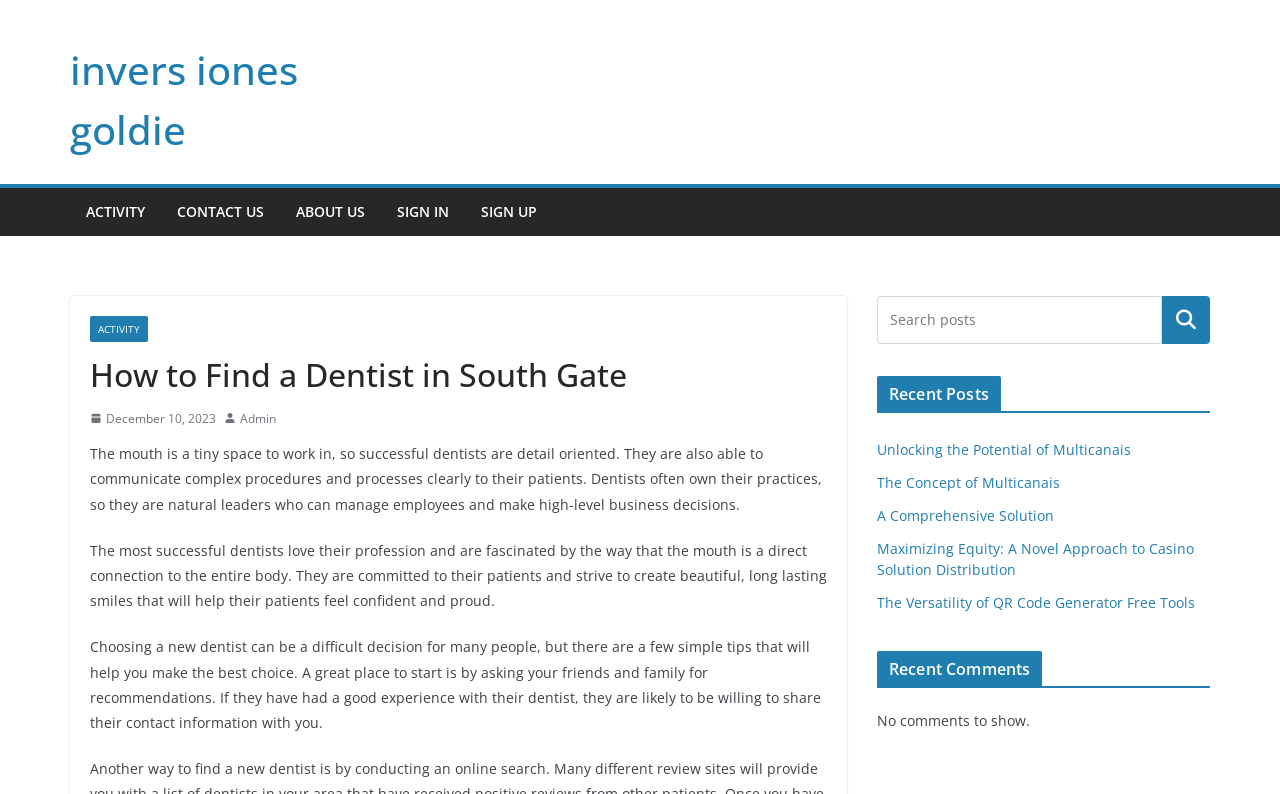Determine the bounding box coordinates of the clickable element necessary to fulfill the instruction: "Search for something". Provide the coordinates as four float numbers within the 0 to 1 range, i.e., [left, top, right, bottom].

[0.685, 0.373, 0.908, 0.434]